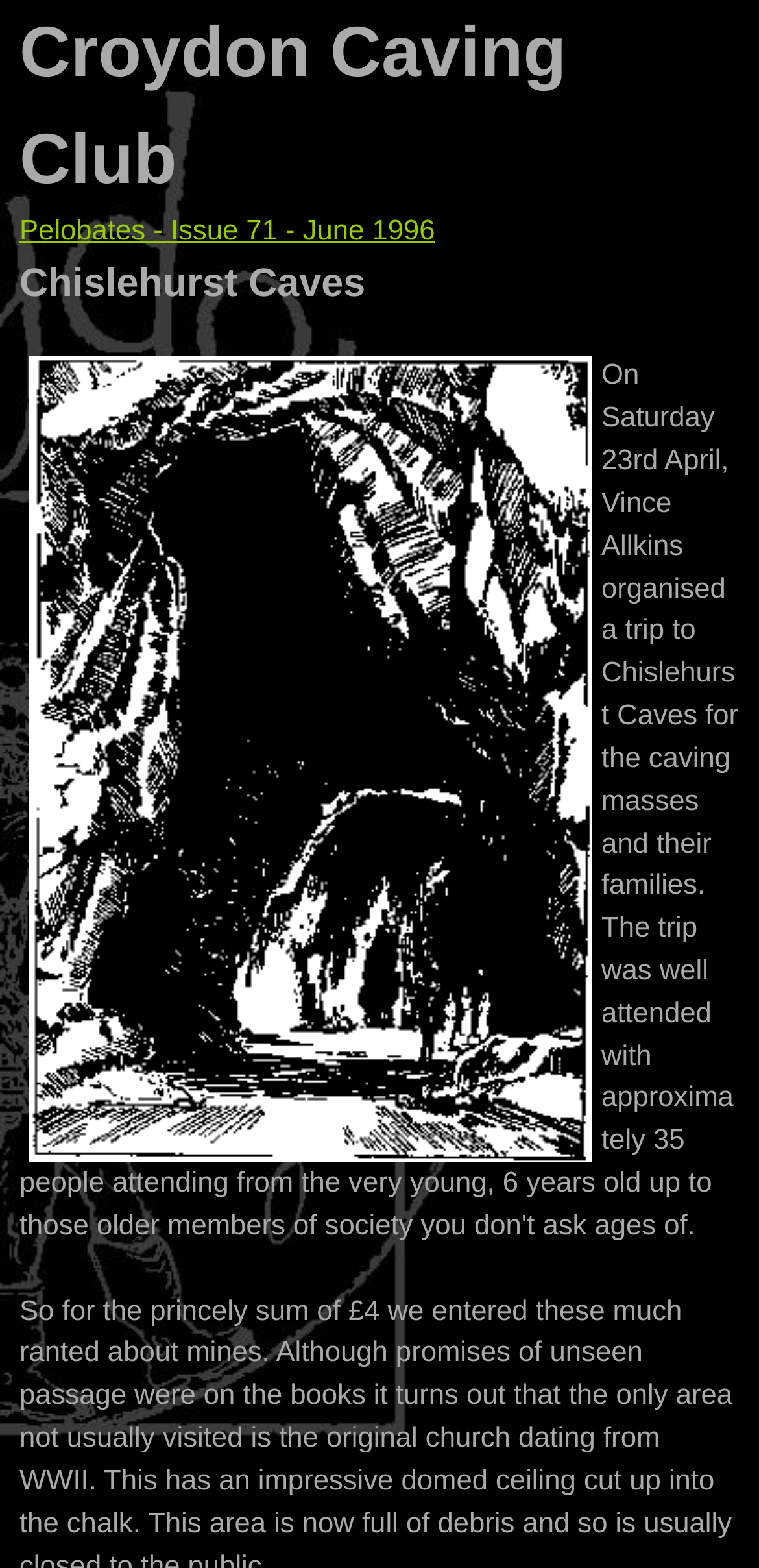Please determine the bounding box coordinates for the element with the description: "Croydon Caving Club".

[0.026, 0.007, 0.746, 0.126]